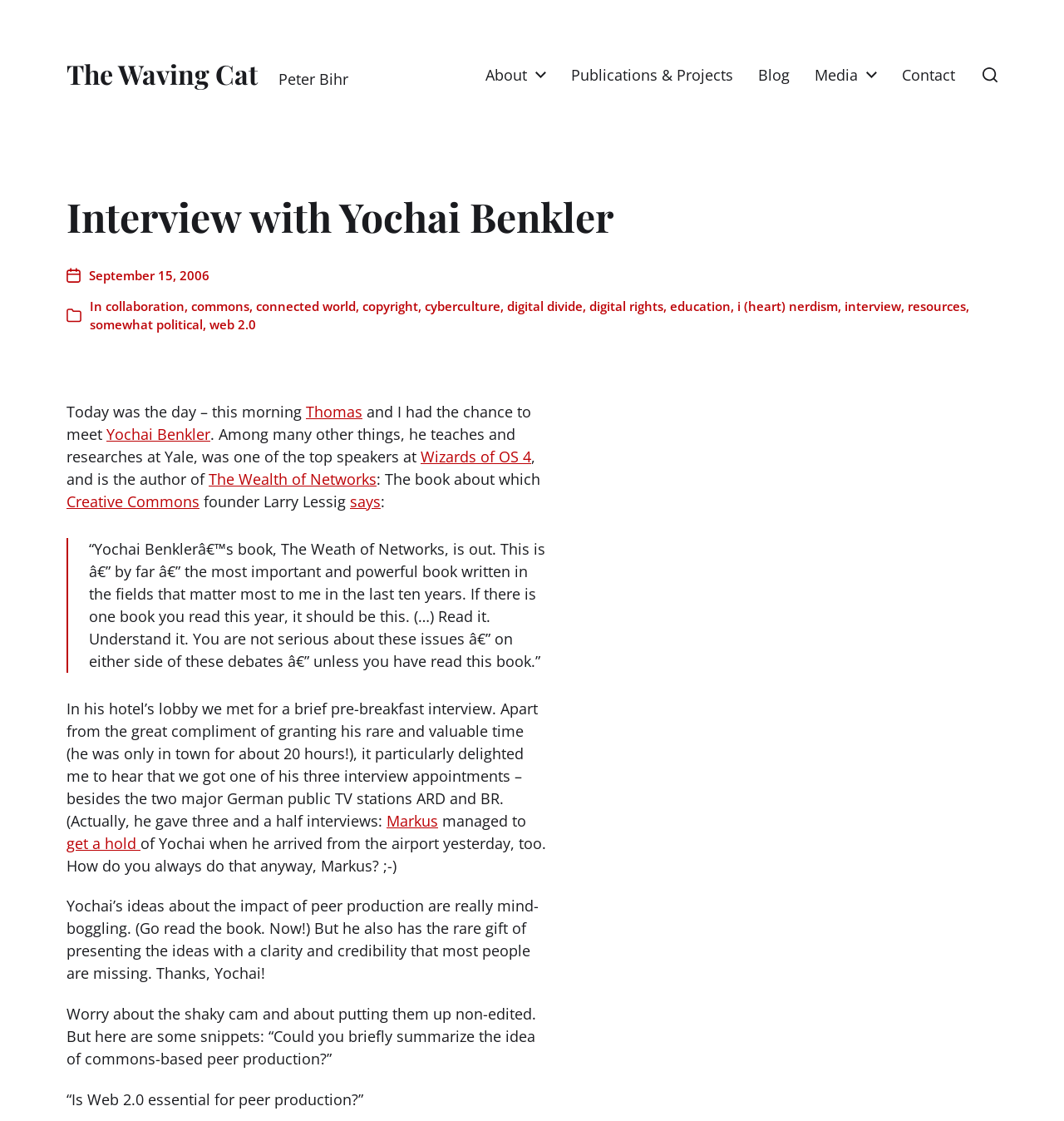Respond to the following question using a concise word or phrase: 
What is the name of the person being interviewed?

Yochai Benkler